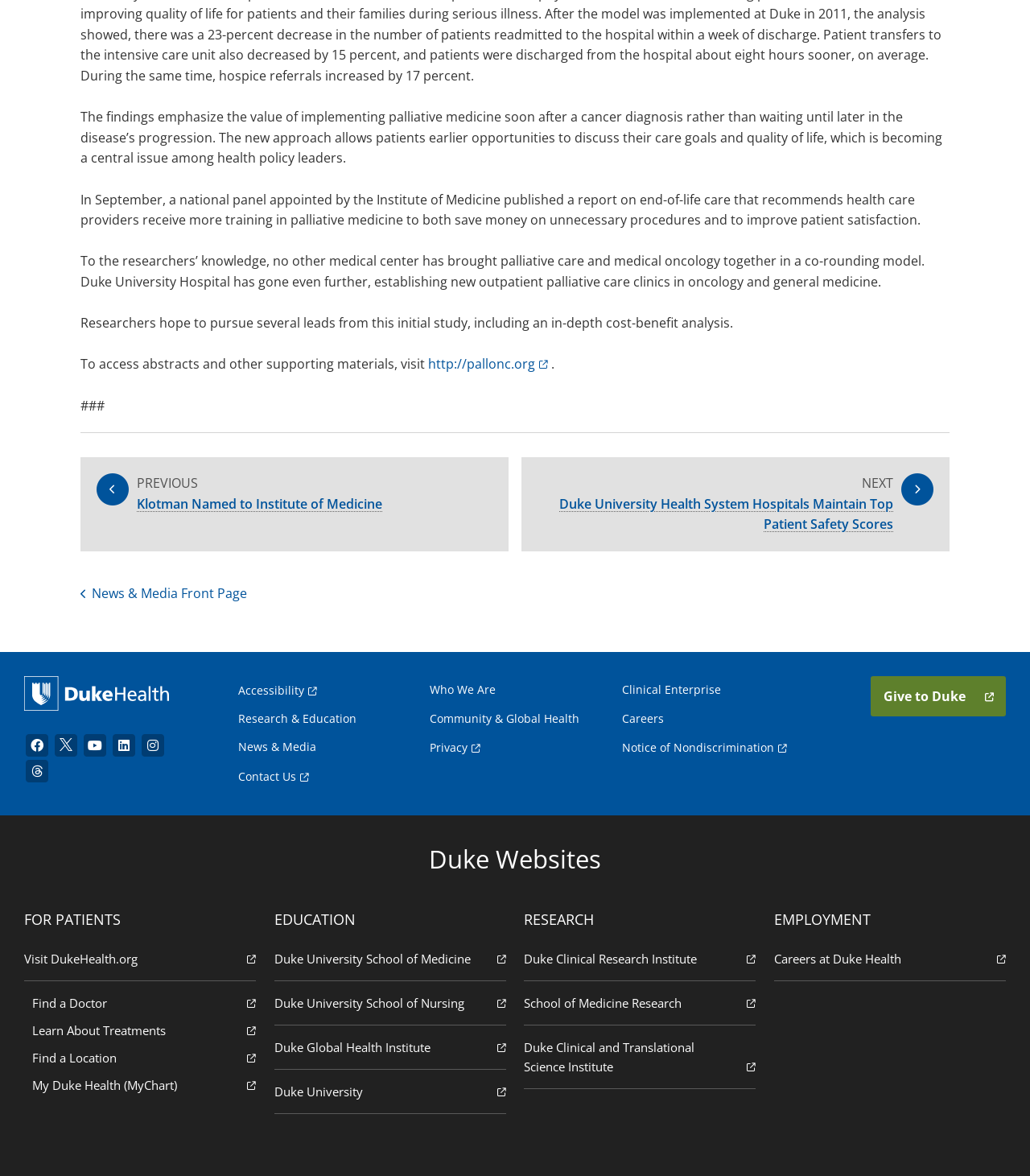Based on the description "Clinical Enterprise", find the bounding box of the specified UI element.

[0.604, 0.579, 0.7, 0.595]